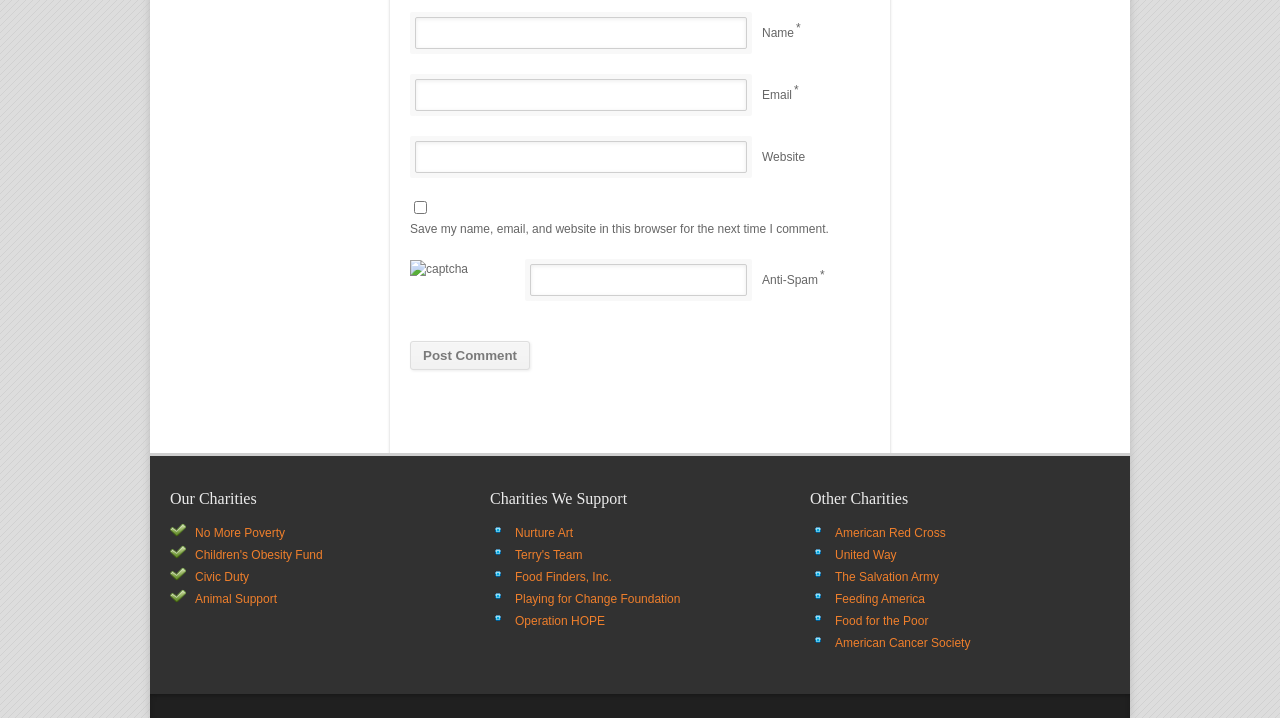Please identify the bounding box coordinates of the clickable element to fulfill the following instruction: "Enter your name". The coordinates should be four float numbers between 0 and 1, i.e., [left, top, right, bottom].

[0.324, 0.024, 0.584, 0.069]